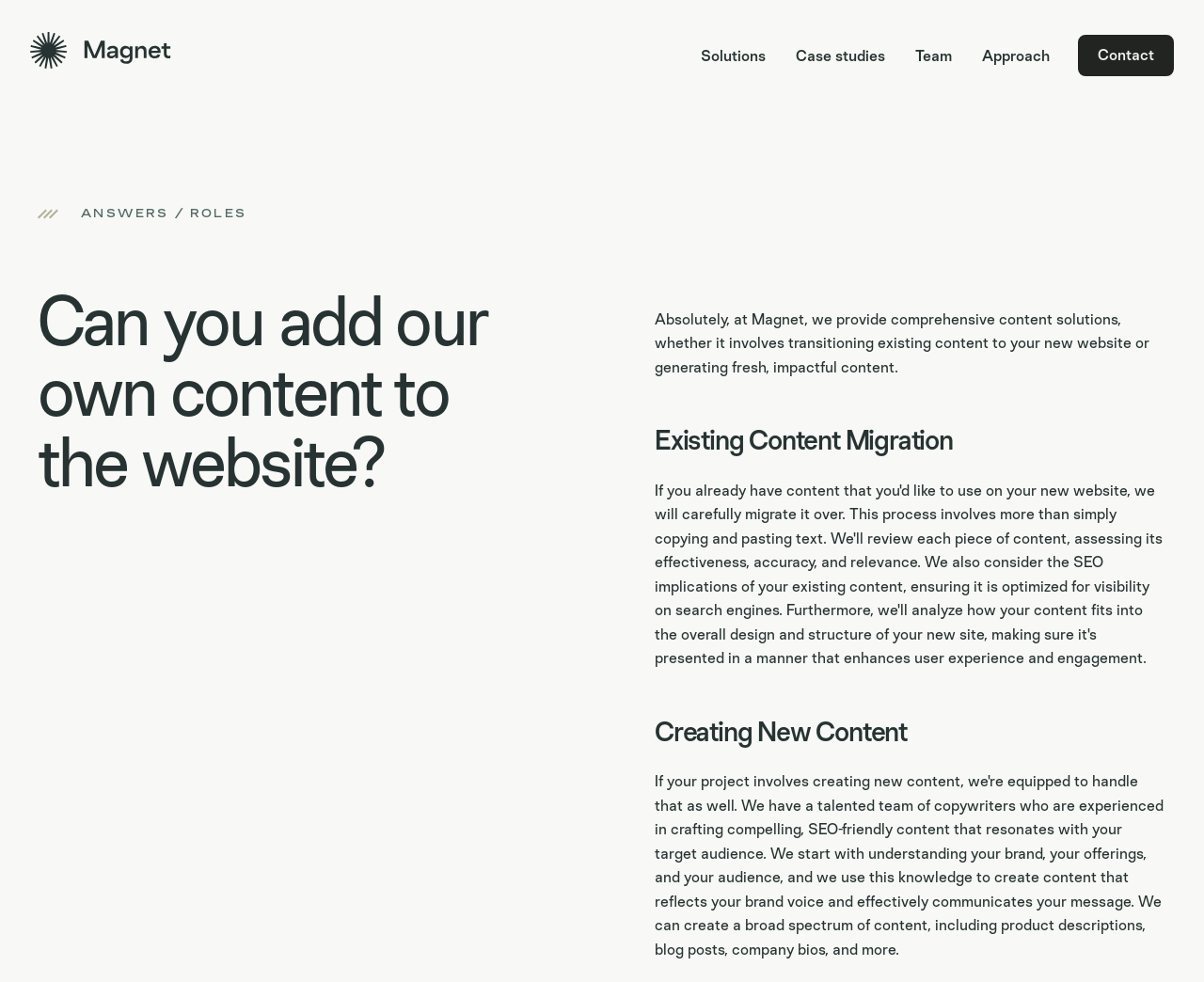What are the two types of content migration mentioned on the webpage?
Using the image, elaborate on the answer with as much detail as possible.

The webpage mentions two types of content migration: Existing Content Migration, which involves transitioning existing content to a new website, and Creating New Content, which involves generating fresh, impactful content.